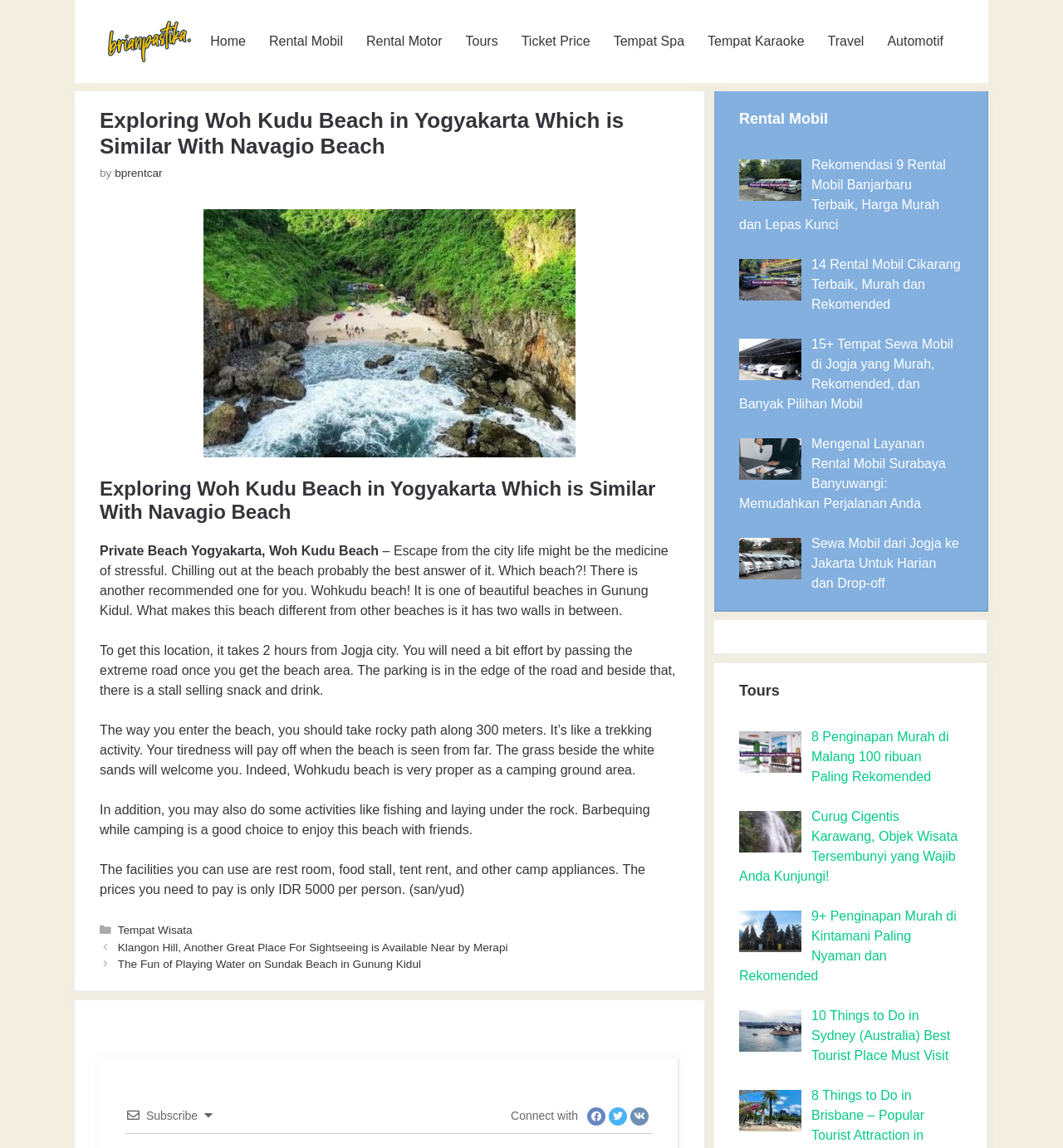Can you identify the bounding box coordinates of the clickable region needed to carry out this instruction: 'Explore the 'Tours' section'? The coordinates should be four float numbers within the range of 0 to 1, stated as [left, top, right, bottom].

[0.695, 0.592, 0.905, 0.612]